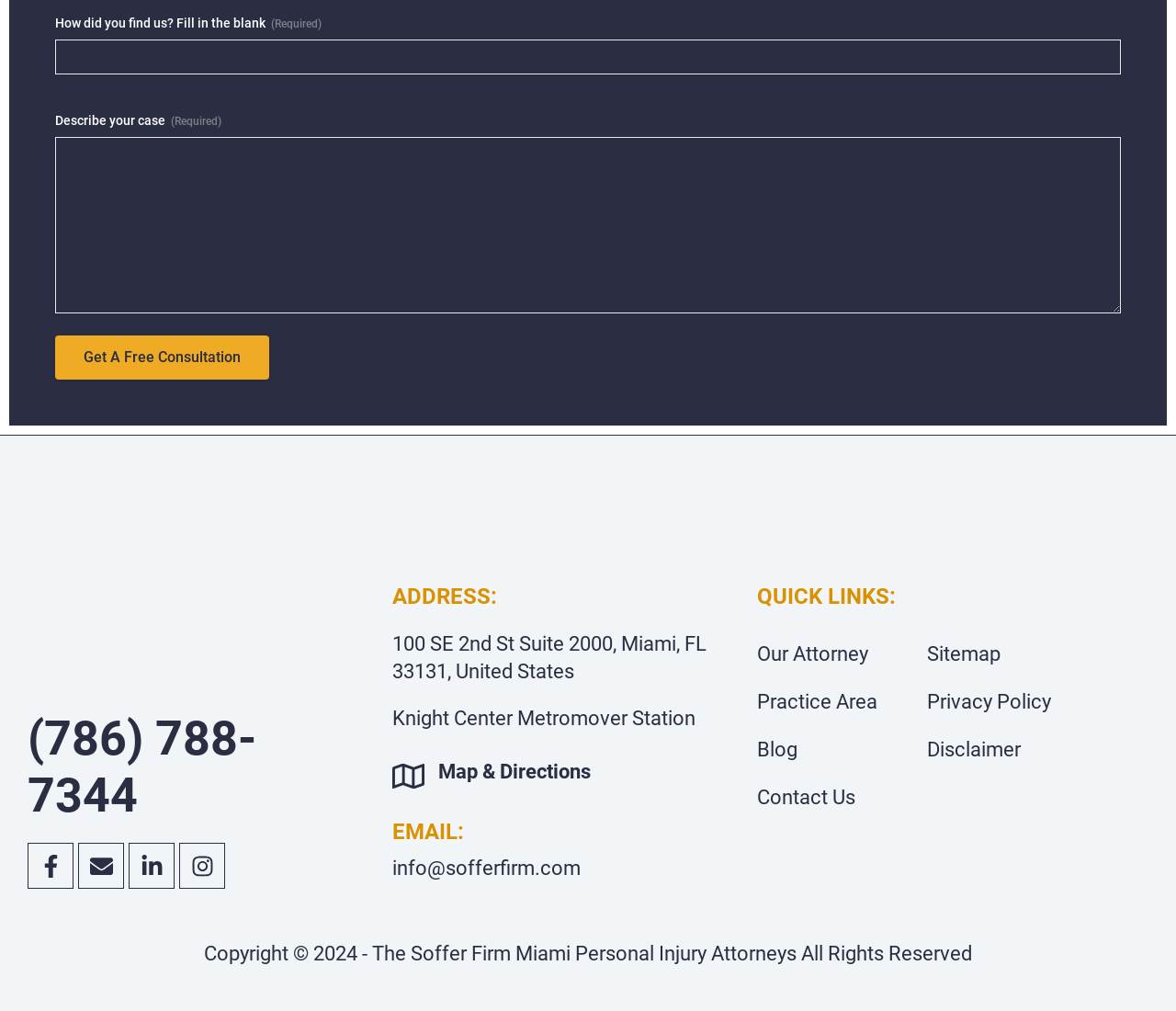What can you do with the 'Get A Free Consultation' button?
Use the information from the screenshot to give a comprehensive response to the question.

I found the button by looking at the button element that contains the text 'Get A Free Consultation'. This element is located at the middle of the webpage, below the 'Describe your case' text. The purpose of this button is to allow users to get a free consultation with the law firm.